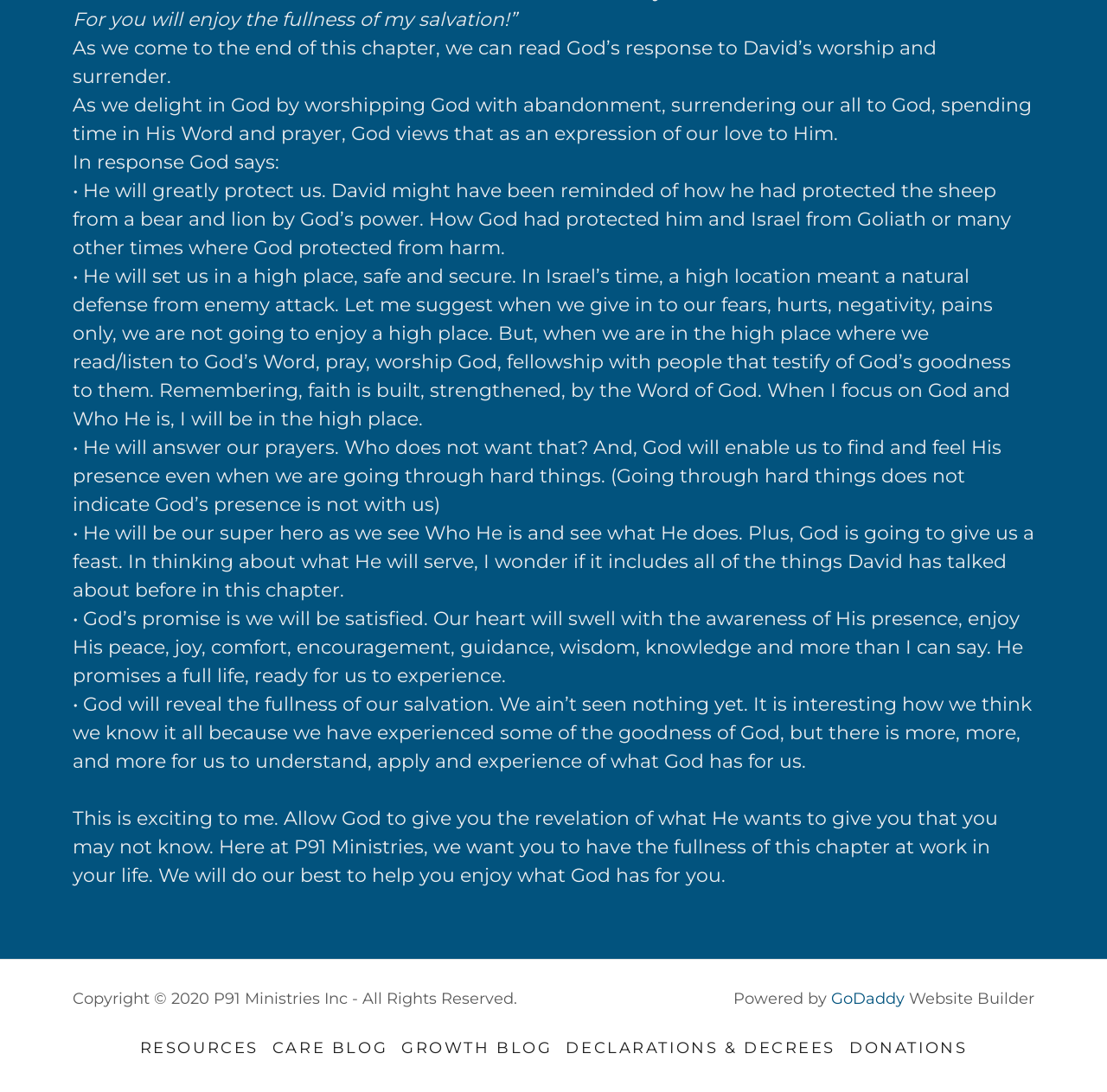Predict the bounding box of the UI element based on this description: "Growth Blog".

[0.356, 0.945, 0.505, 0.975]